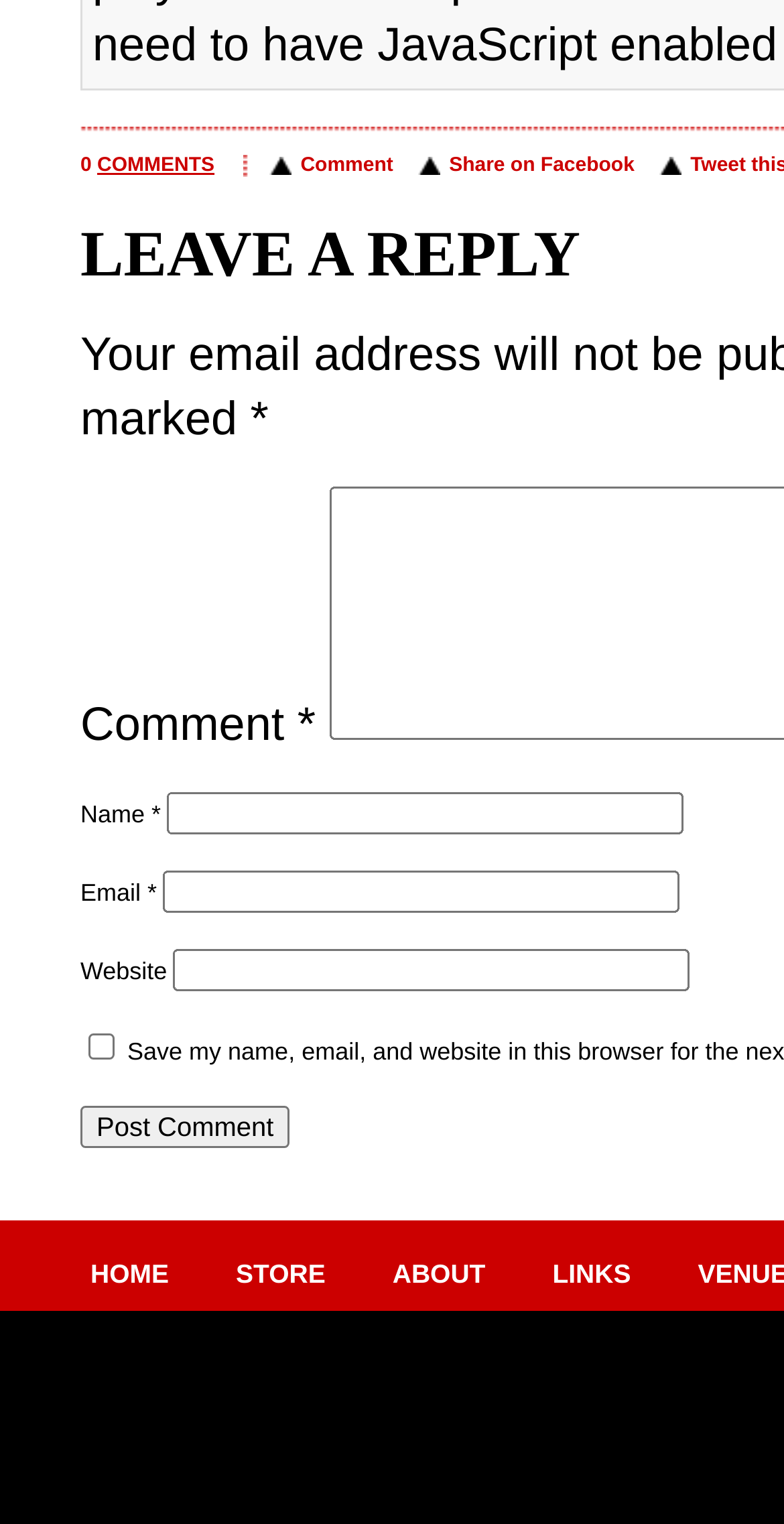Identify the bounding box of the UI element that matches this description: "Store".

[0.262, 0.826, 0.415, 0.846]